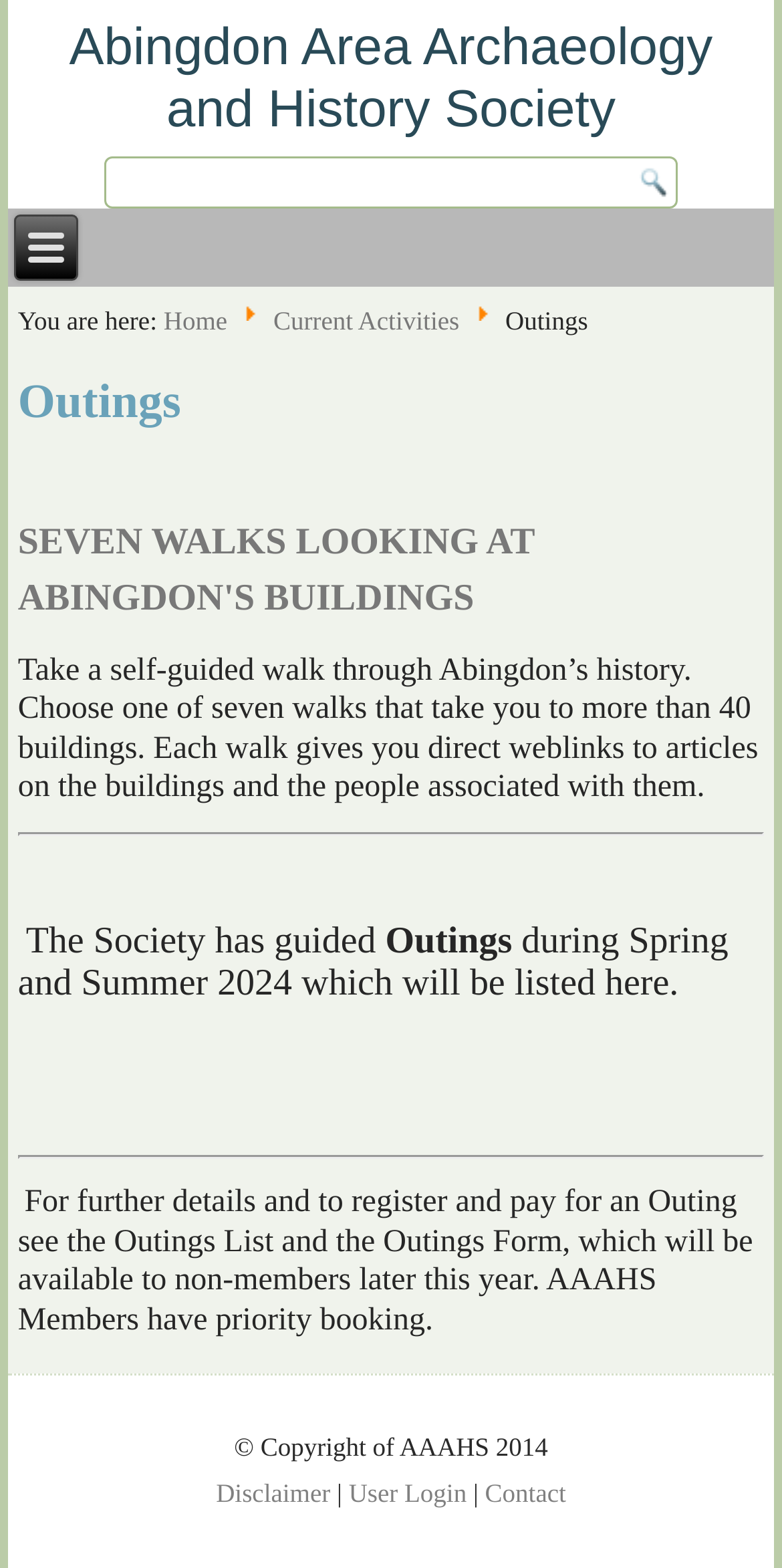Refer to the element description Current Activities and identify the corresponding bounding box in the screenshot. Format the coordinates as (top-left x, top-left y, bottom-right x, bottom-right y) with values in the range of 0 to 1.

[0.349, 0.194, 0.587, 0.214]